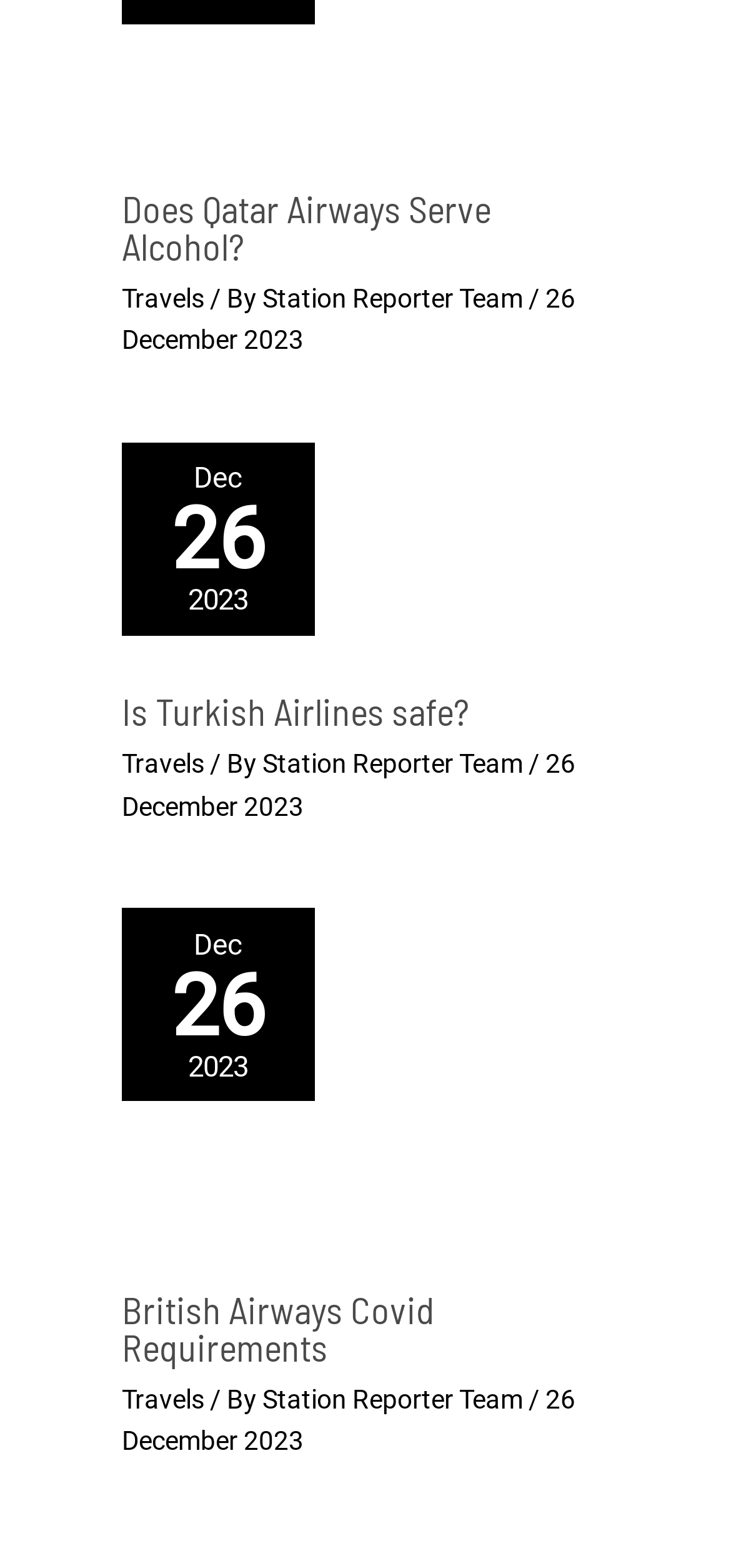Who is the author of the first article?
Based on the image, answer the question with a single word or brief phrase.

Station Reporter Team